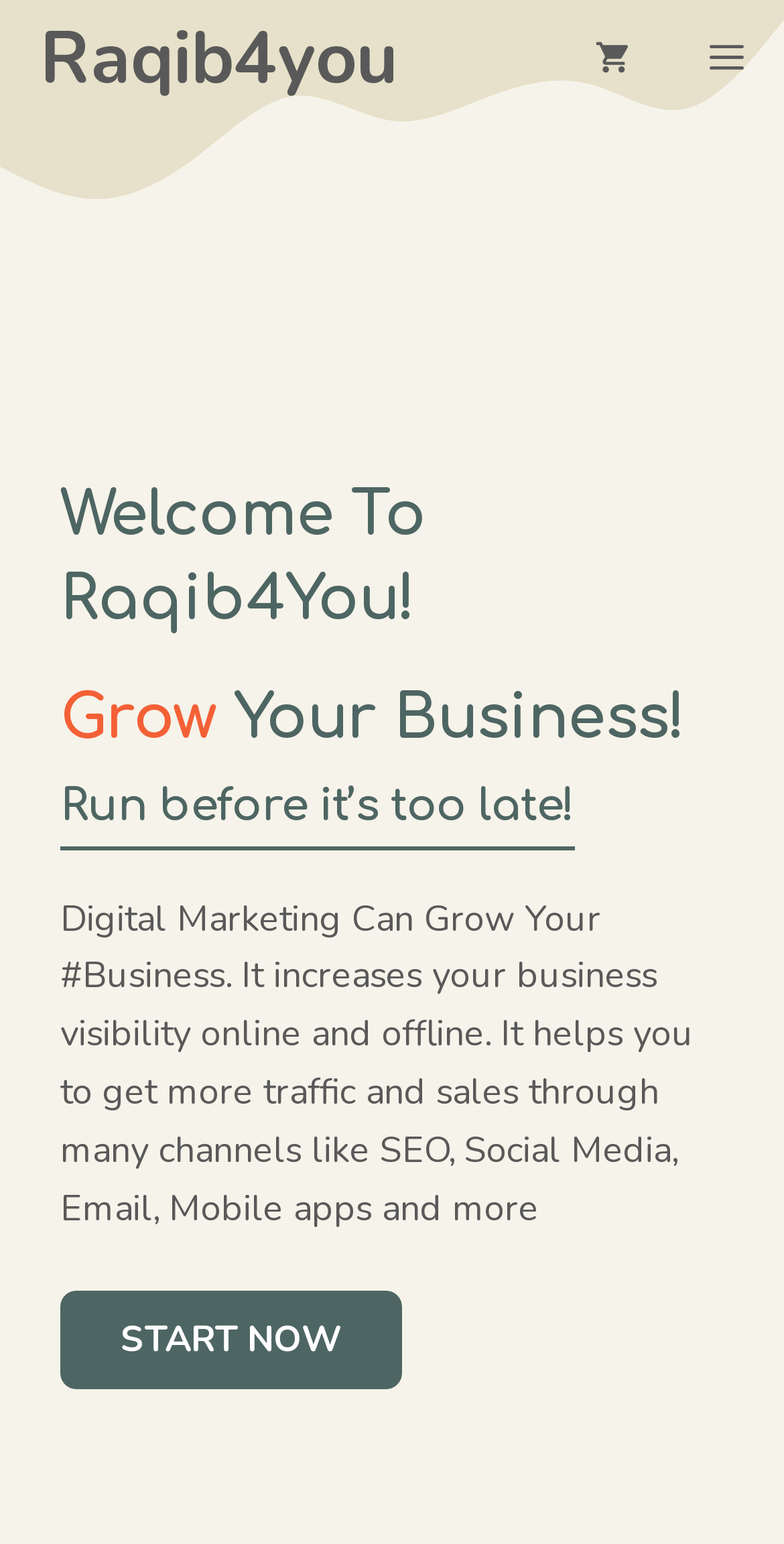Given the element description title="View your shopping cart", specify the bounding box coordinates of the corresponding UI element in the format (top-left x, top-left y, bottom-right x, bottom-right y). All values must be between 0 and 1.

[0.708, 0.0, 0.854, 0.078]